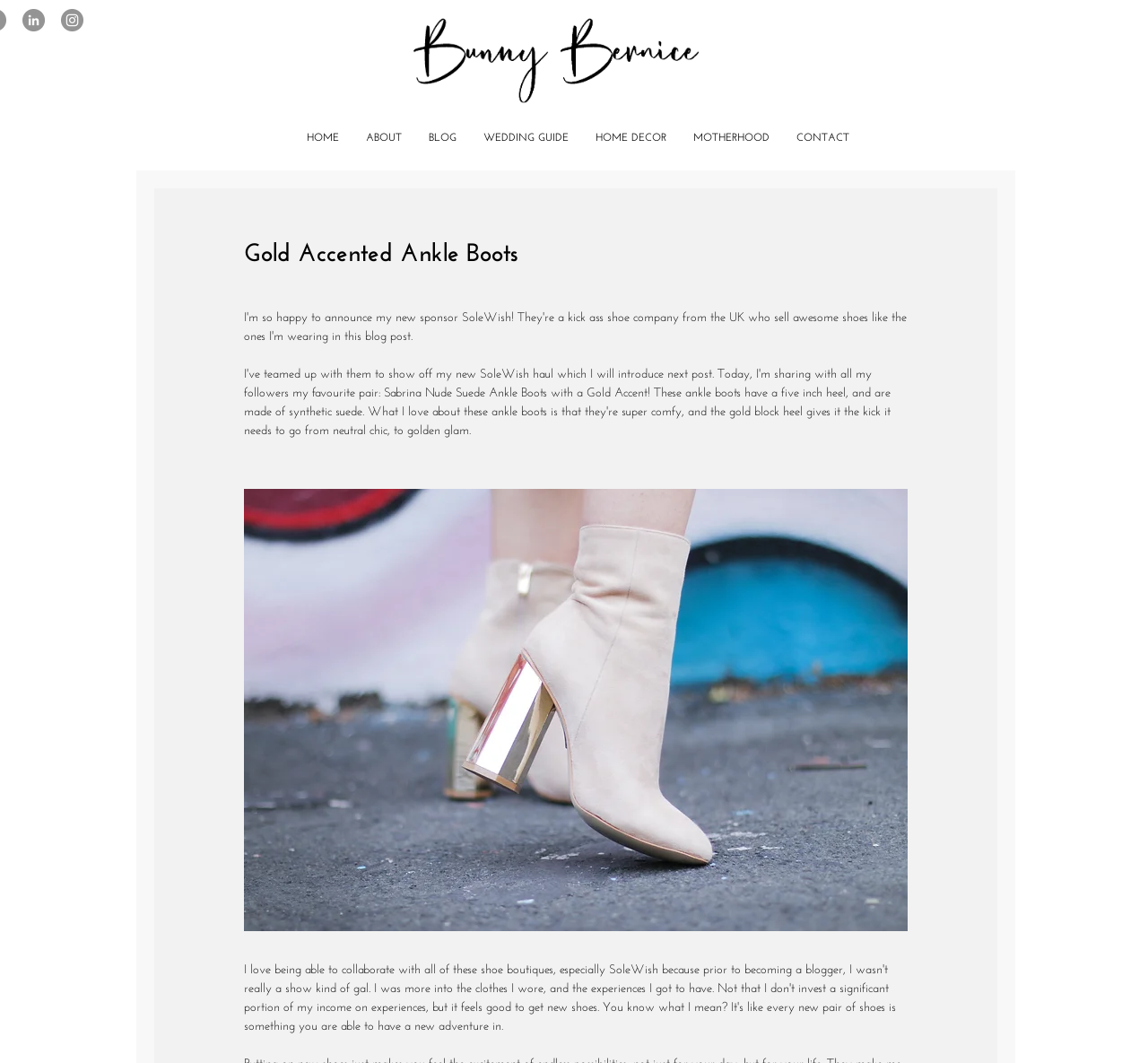Locate the bounding box coordinates of the clickable part needed for the task: "go to homepage".

[0.255, 0.119, 0.307, 0.141]